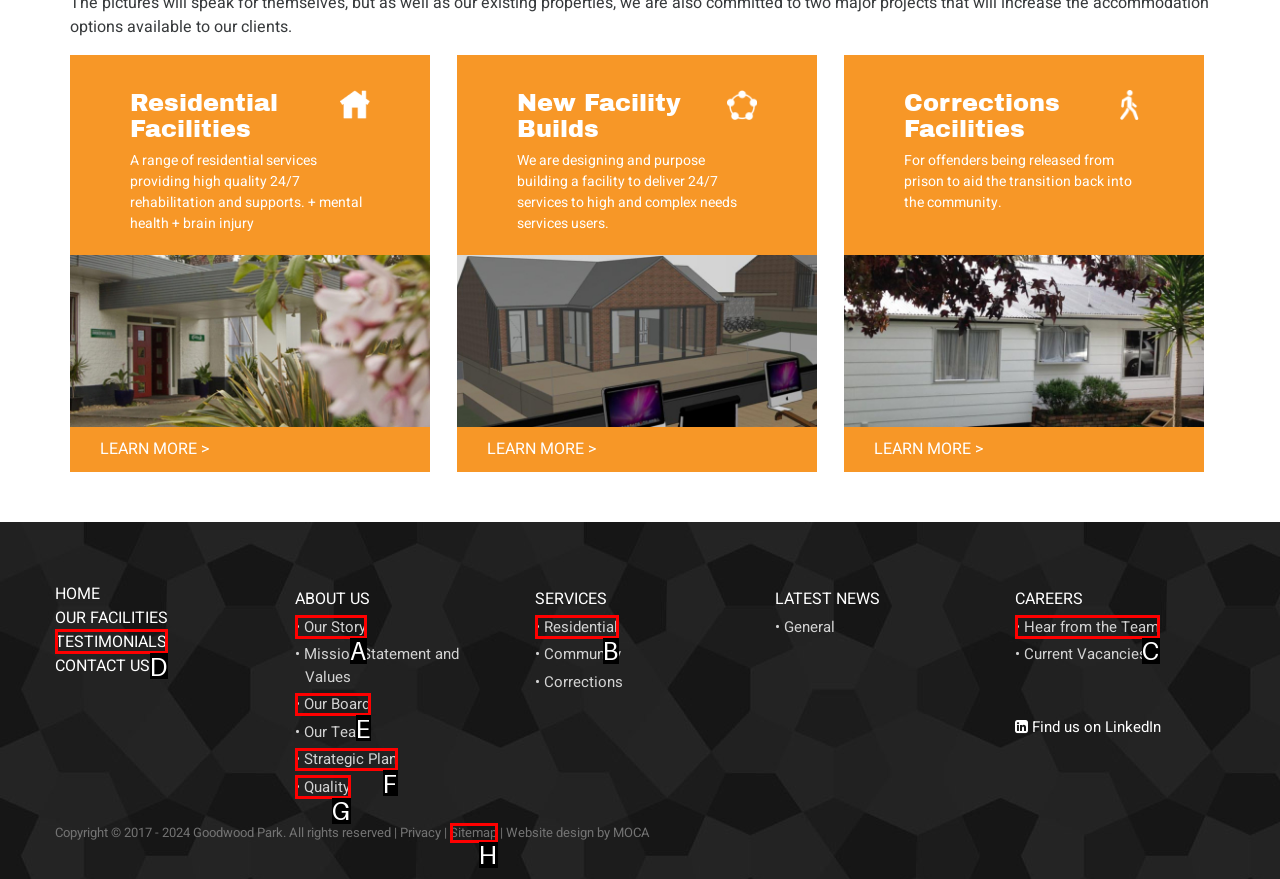Which option corresponds to the following element description: Hear from the Team?
Please provide the letter of the correct choice.

C